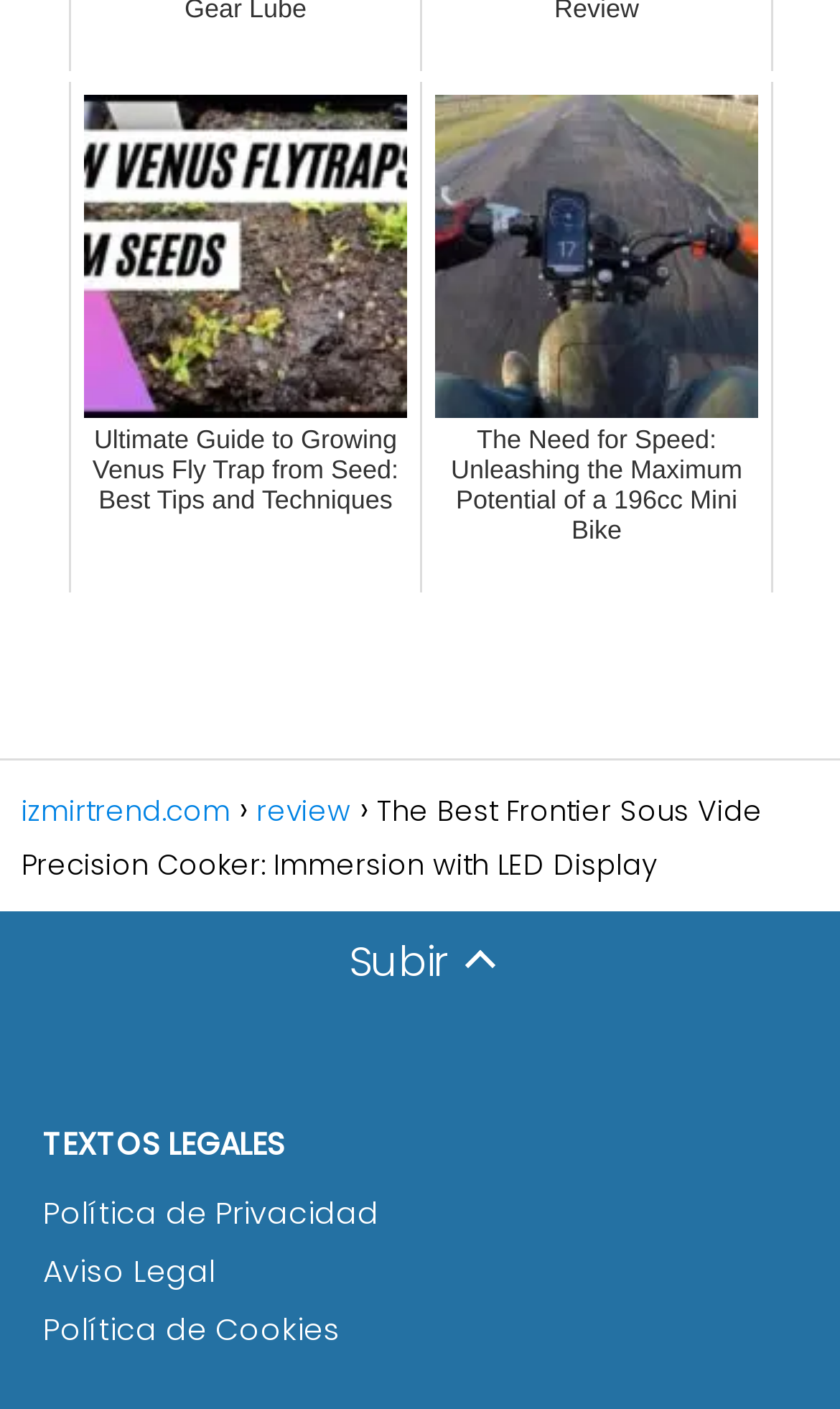Answer the following query with a single word or phrase:
How many links are on the top of the page?

2